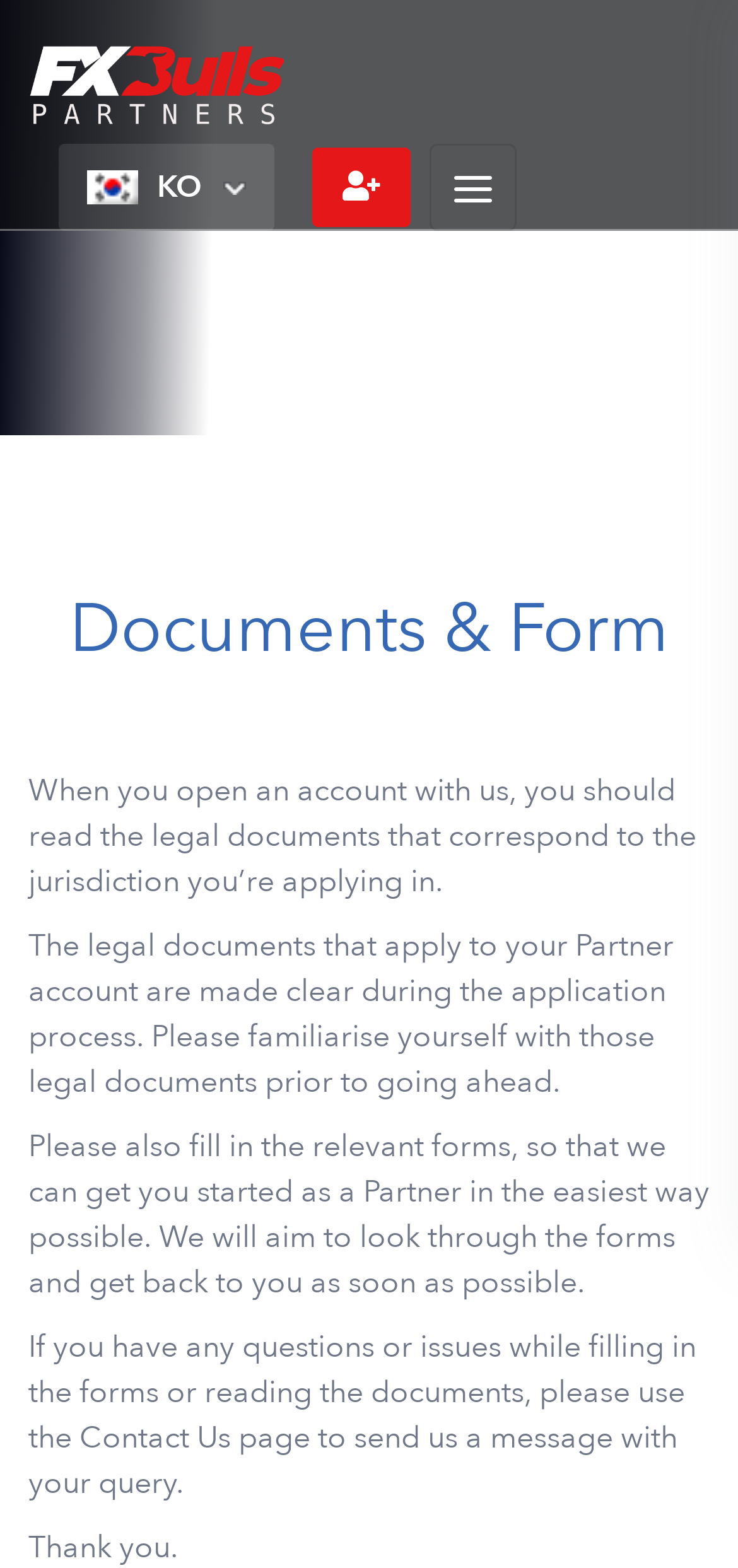Use the details in the image to answer the question thoroughly: 
What is the purpose of this webpage?

Based on the content of the webpage, it appears that the purpose is to provide legal documents related to opening an account with FXBulls Partners. The text explains the importance of reading these documents and filling out relevant forms to become a partner.